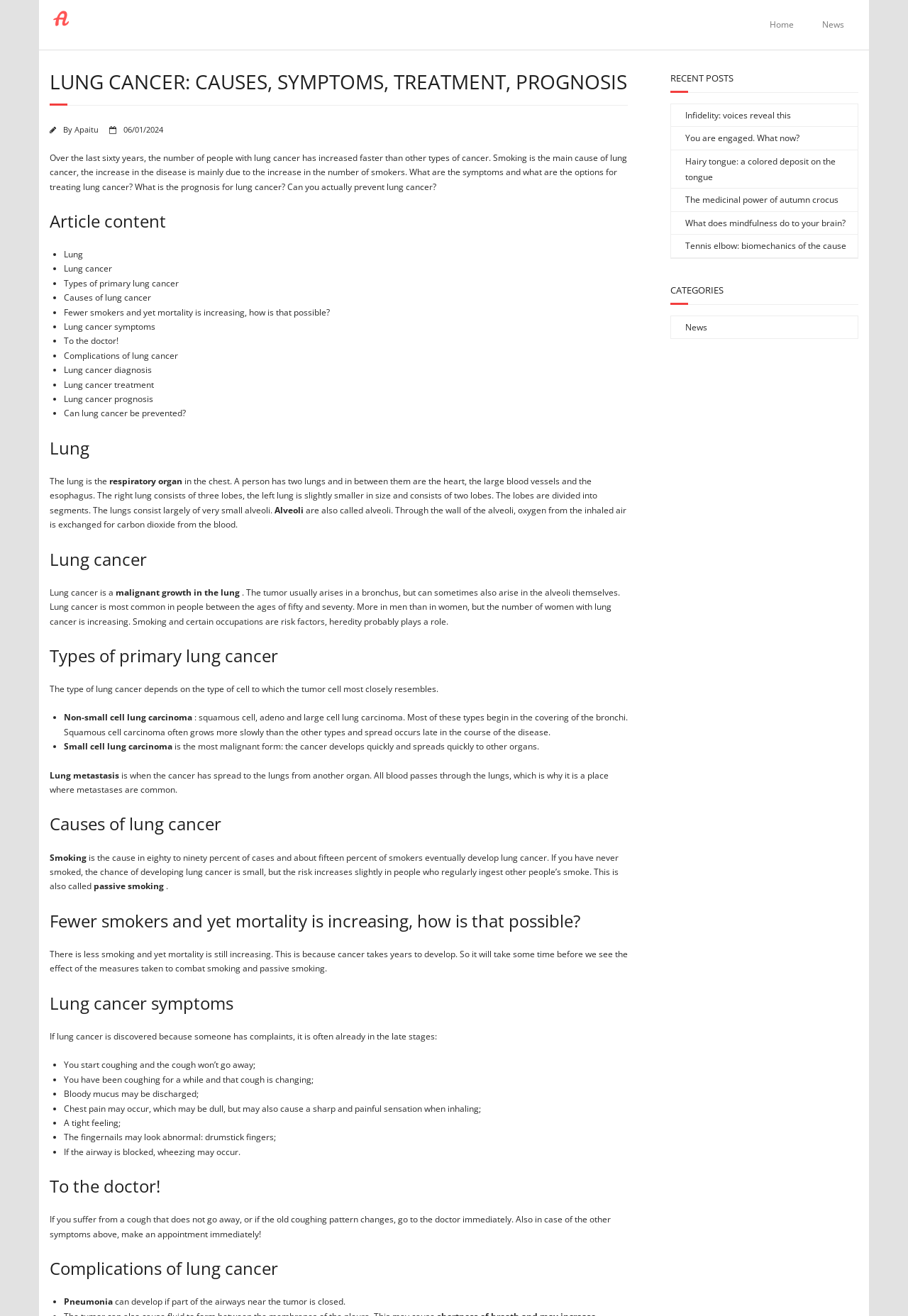Respond with a single word or phrase for the following question: 
What is the date of publication of the article?

06/01/2024